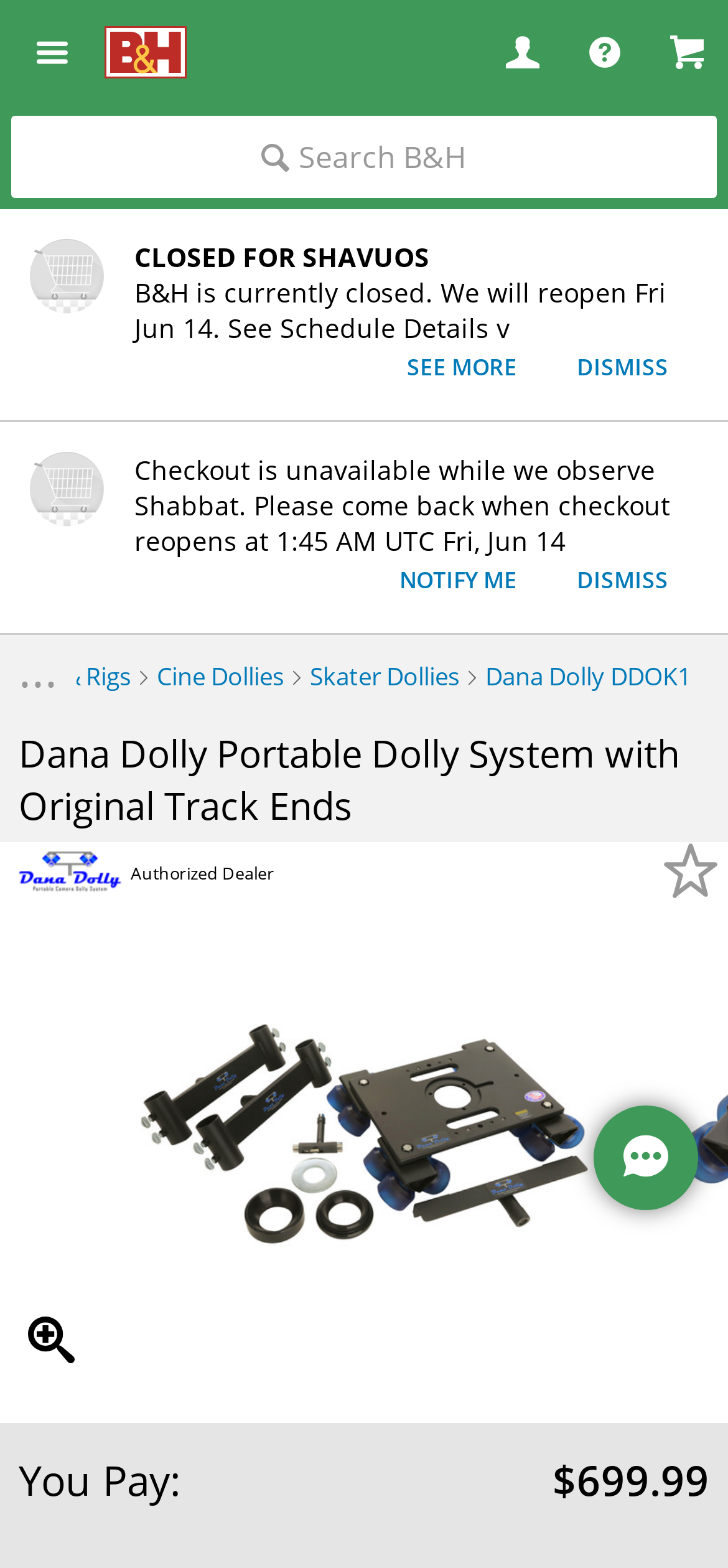What type of product is being showcased on this webpage?
Provide a detailed answer to the question, using the image to inform your response.

The webpage is showcasing a product called the Dana Dolly Portable Dolly System with Original Track Ends, which is a type of dolly system used in filmmaking or photography.